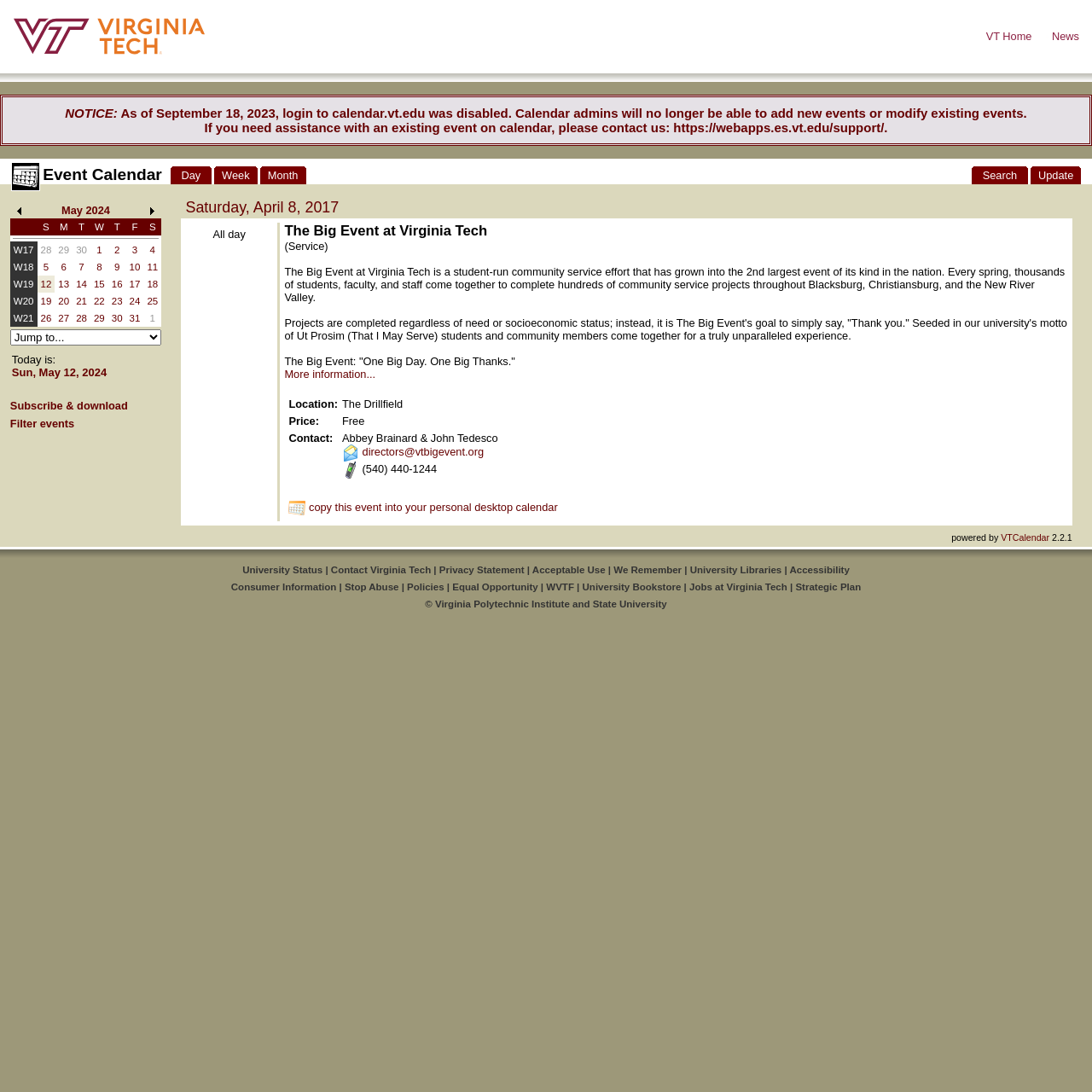Illustrate the webpage with a detailed description.

The webpage is about an event calendar, specifically for Virginia Tech. At the top, there is a Virginia Tech logo on the left and a navigation bar with links to "VT Home" and "News" on the right. Below the navigation bar, there is a notice announcing that login to calendar.vt.edu was disabled as of September 18, 2023, and providing contact information for assistance with existing events.

The main content of the page is an event calendar table, which takes up most of the page. The table has multiple rows and columns, with each cell containing a number or a link to a specific view (Day, Week, Month). The numbers in the cells appear to be event counts or indicators. There are 16 columns in the table, each representing a different day or period. The table is divided into three sections: Day, Week, and Month, with links to switch between these views.

There are no images on the page except for the Virginia Tech logo and small icons (numbers) in the calendar table cells. The overall layout is organized, with clear headings and concise text.